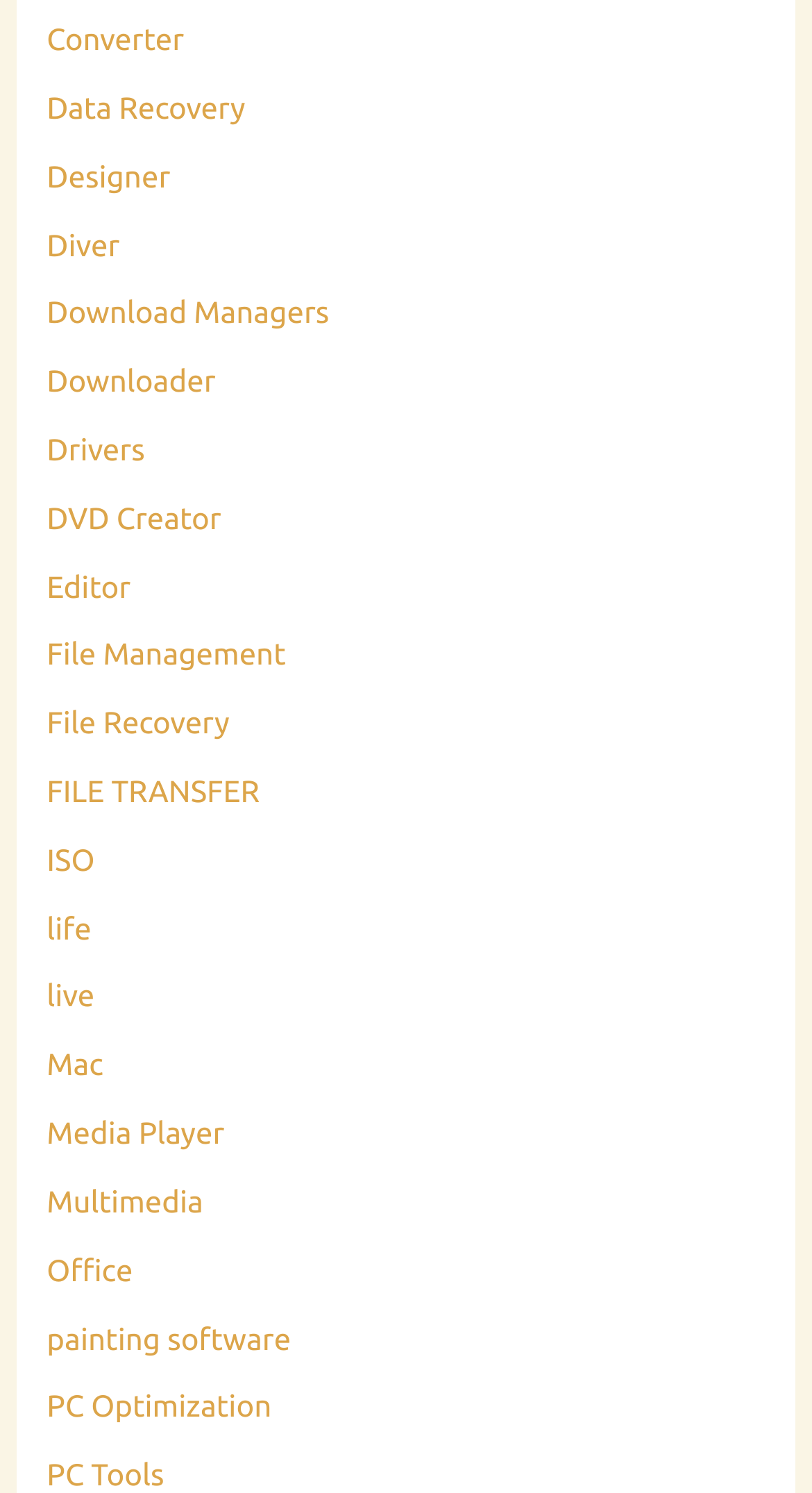Using the information in the image, give a comprehensive answer to the question: 
Can I find a file transfer software on this website?

The link 'FILE TRANSFER' is listed on the webpage, suggesting that the website provides file transfer software.